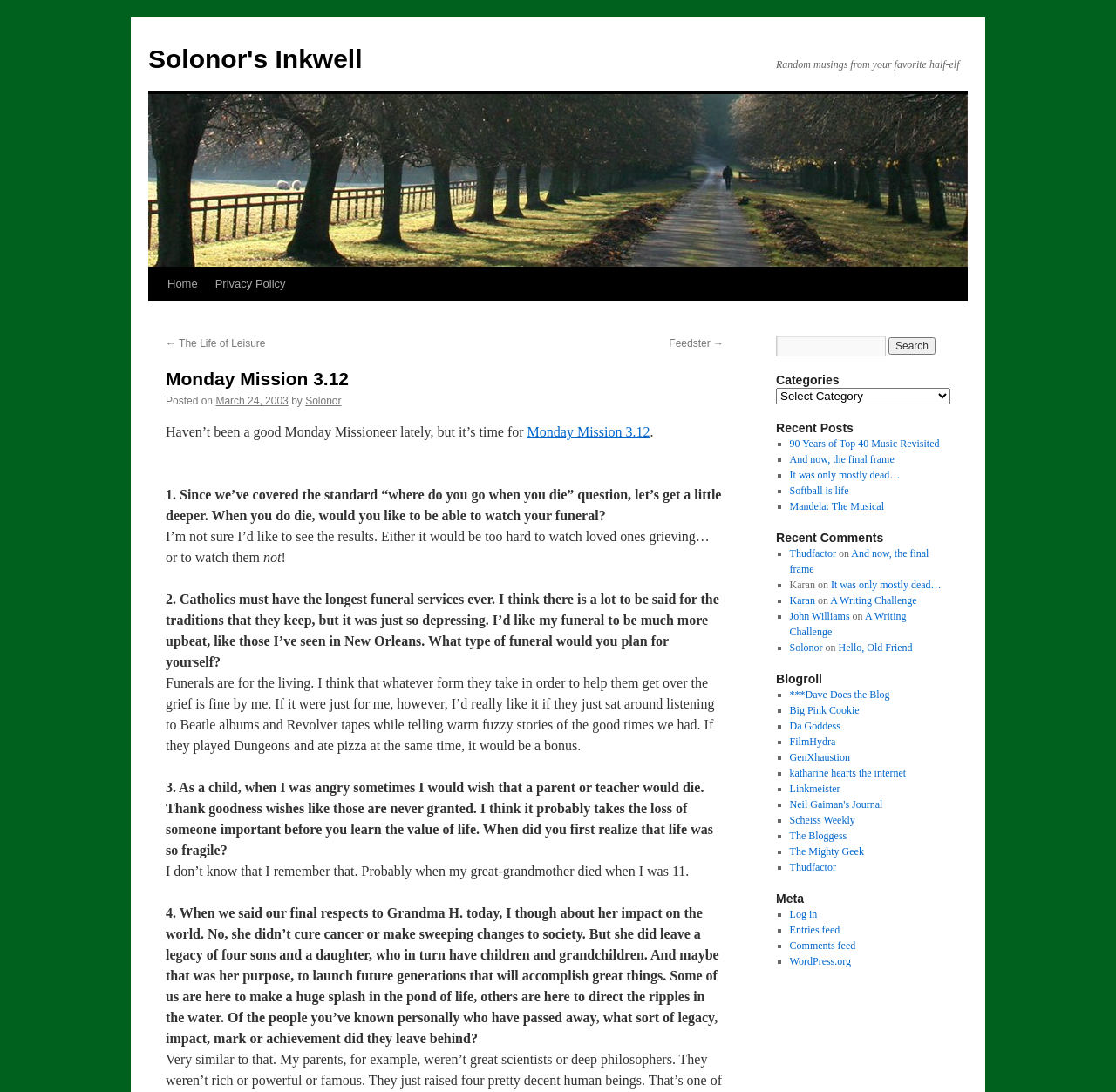Please predict the bounding box coordinates of the element's region where a click is necessary to complete the following instruction: "View the 'Categories' dropdown". The coordinates should be represented by four float numbers between 0 and 1, i.e., [left, top, right, bottom].

[0.695, 0.355, 0.852, 0.37]